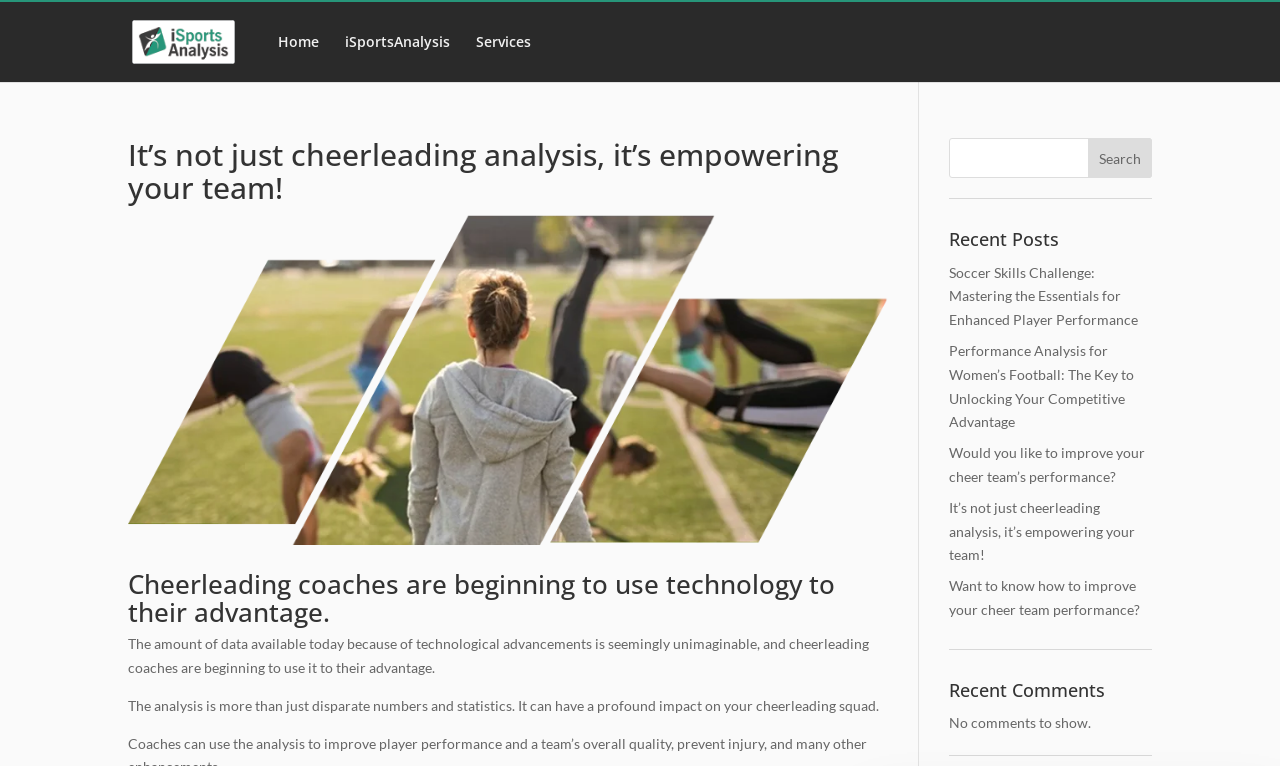How many recent posts are listed?
From the details in the image, answer the question comprehensively.

The webpage has a section titled 'Recent Posts' which lists five links to different articles or blog posts. These links have titles that suggest they are related to sports analysis and performance improvement.